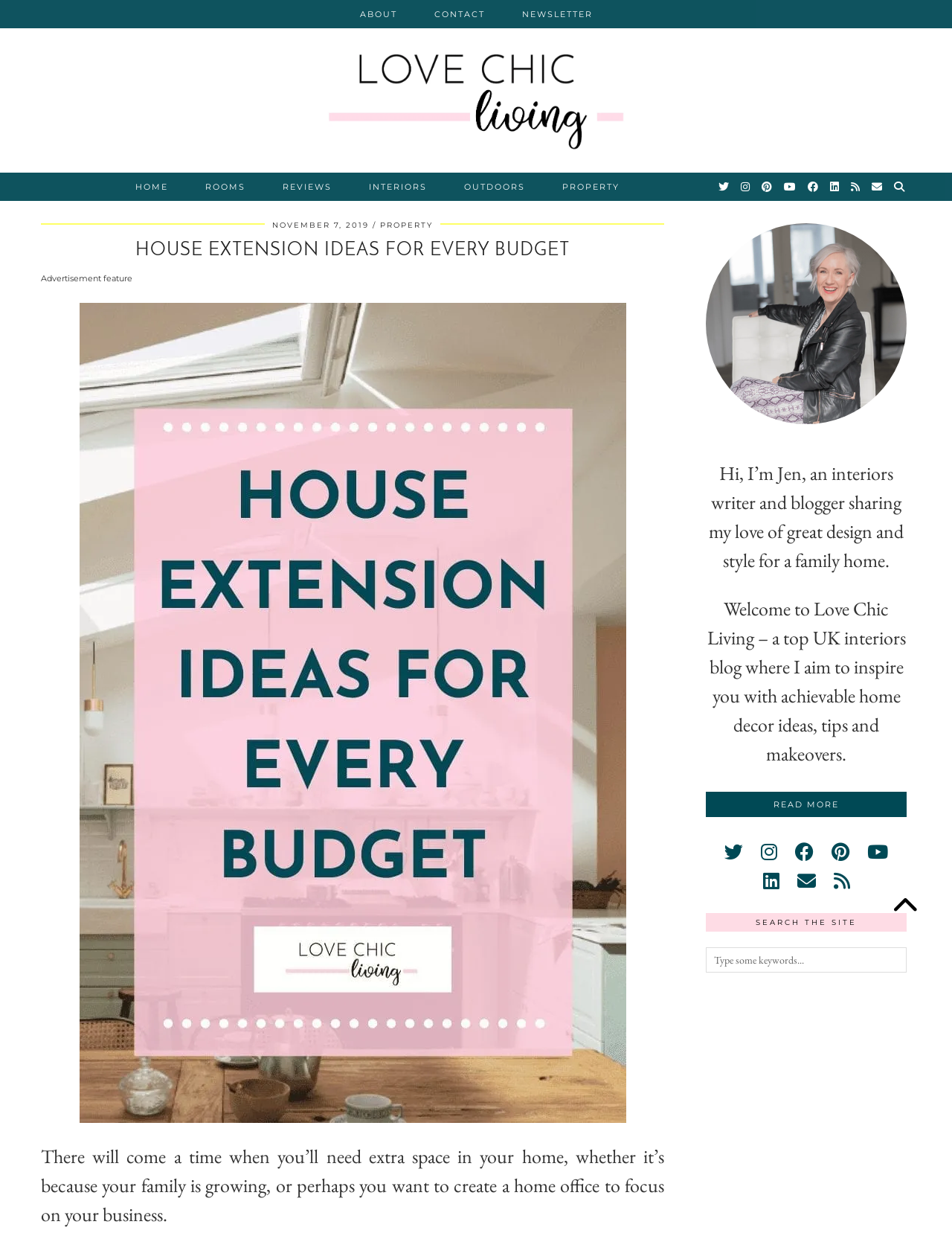Locate the bounding box coordinates of the clickable region to complete the following instruction: "Read more about the author."

[0.741, 0.641, 0.952, 0.661]